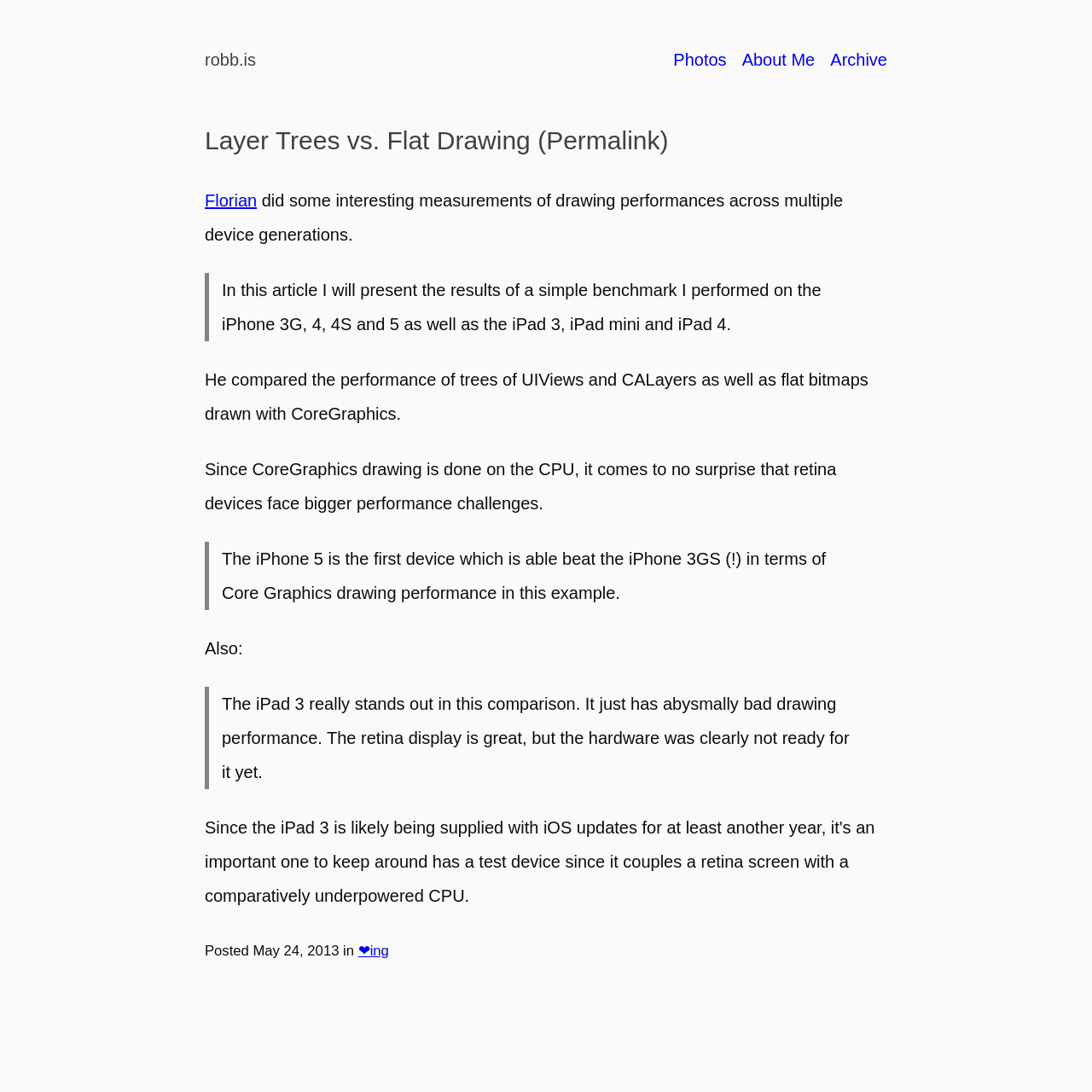Determine the bounding box coordinates of the section to be clicked to follow the instruction: "Read the Karni Mata Temple History". The coordinates should be given as four float numbers between 0 and 1, formatted as [left, top, right, bottom].

None